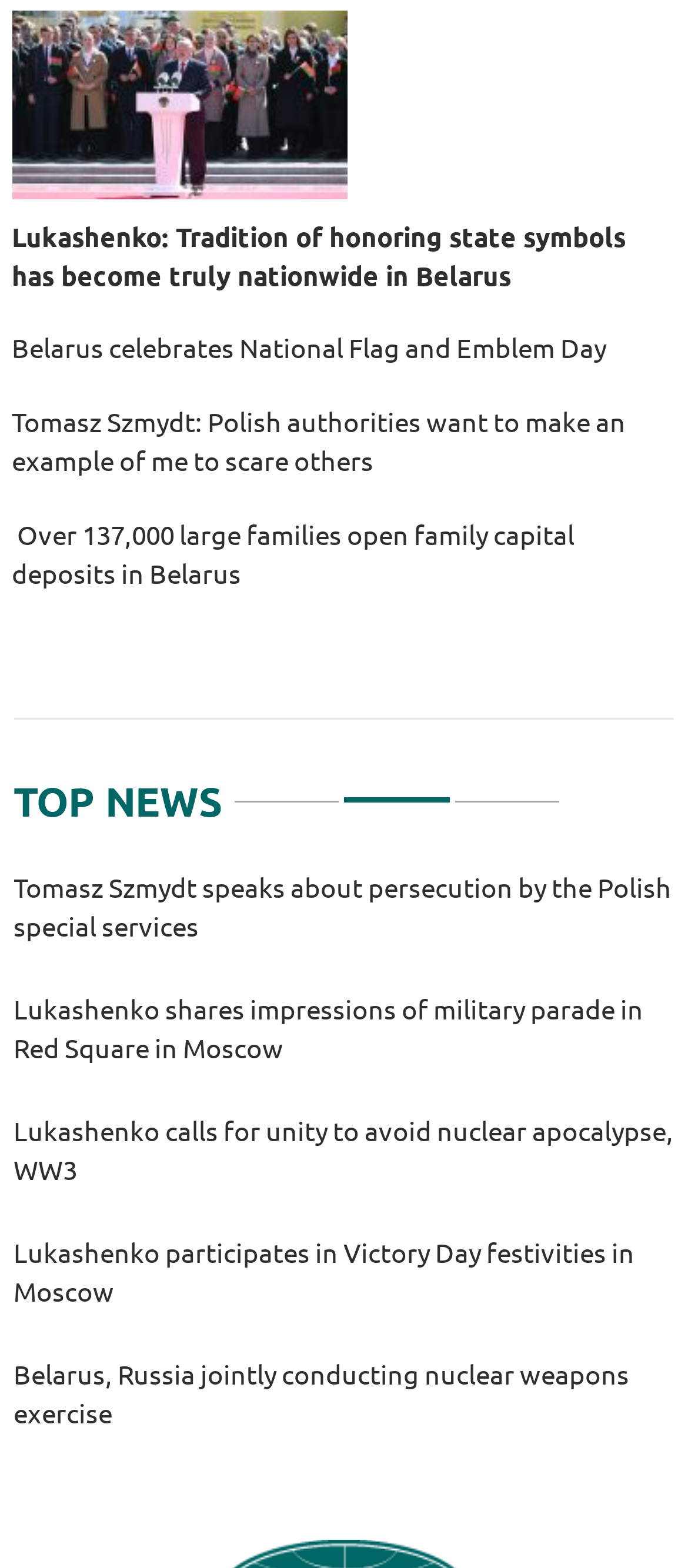Identify the bounding box coordinates for the region of the element that should be clicked to carry out the instruction: "View the news about large families opening family capital deposits". The bounding box coordinates should be four float numbers between 0 and 1, i.e., [left, top, right, bottom].

[0.017, 0.33, 0.977, 0.379]